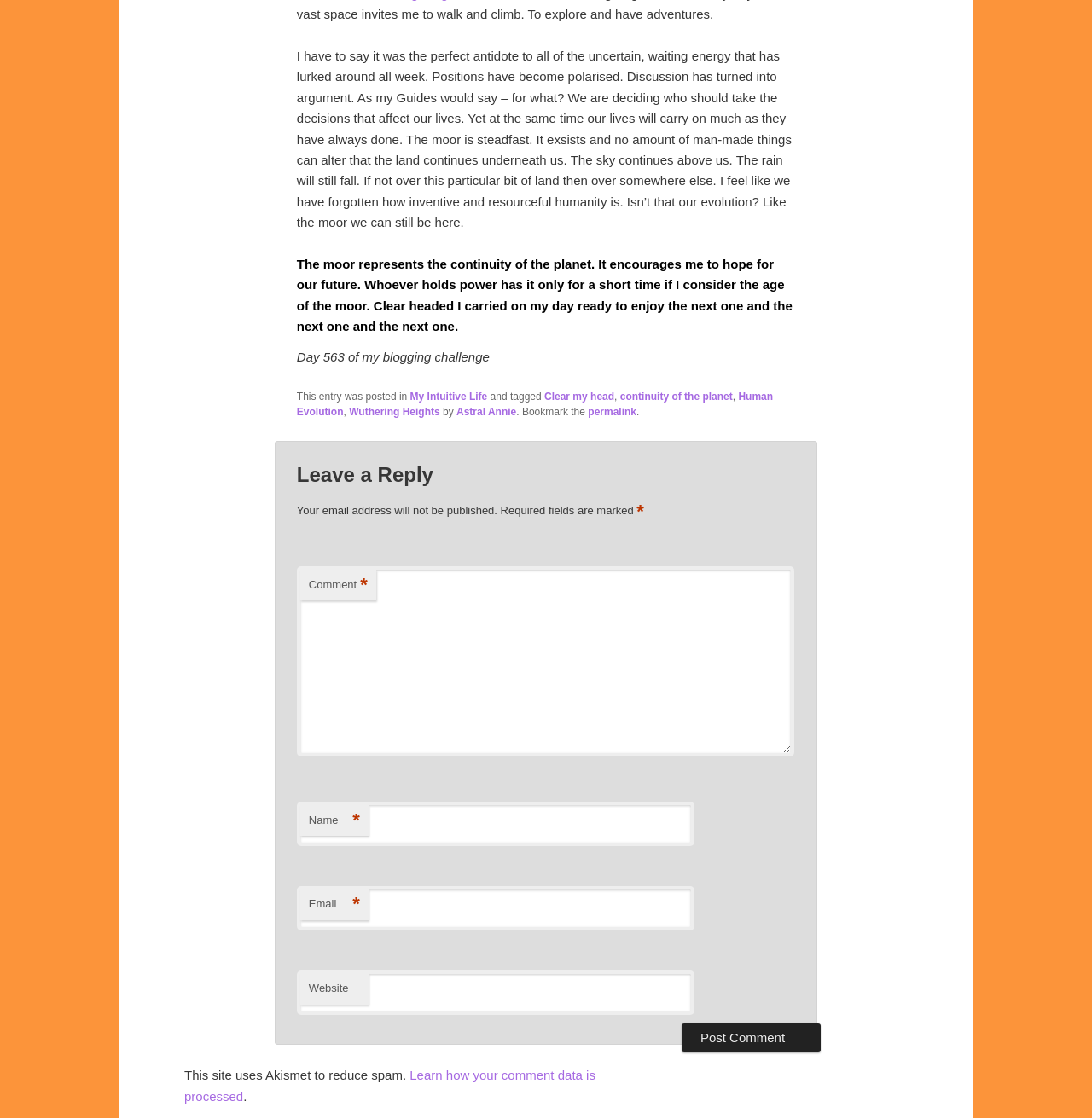Provide the bounding box coordinates of the HTML element this sentence describes: "permalink".

[0.539, 0.363, 0.583, 0.374]